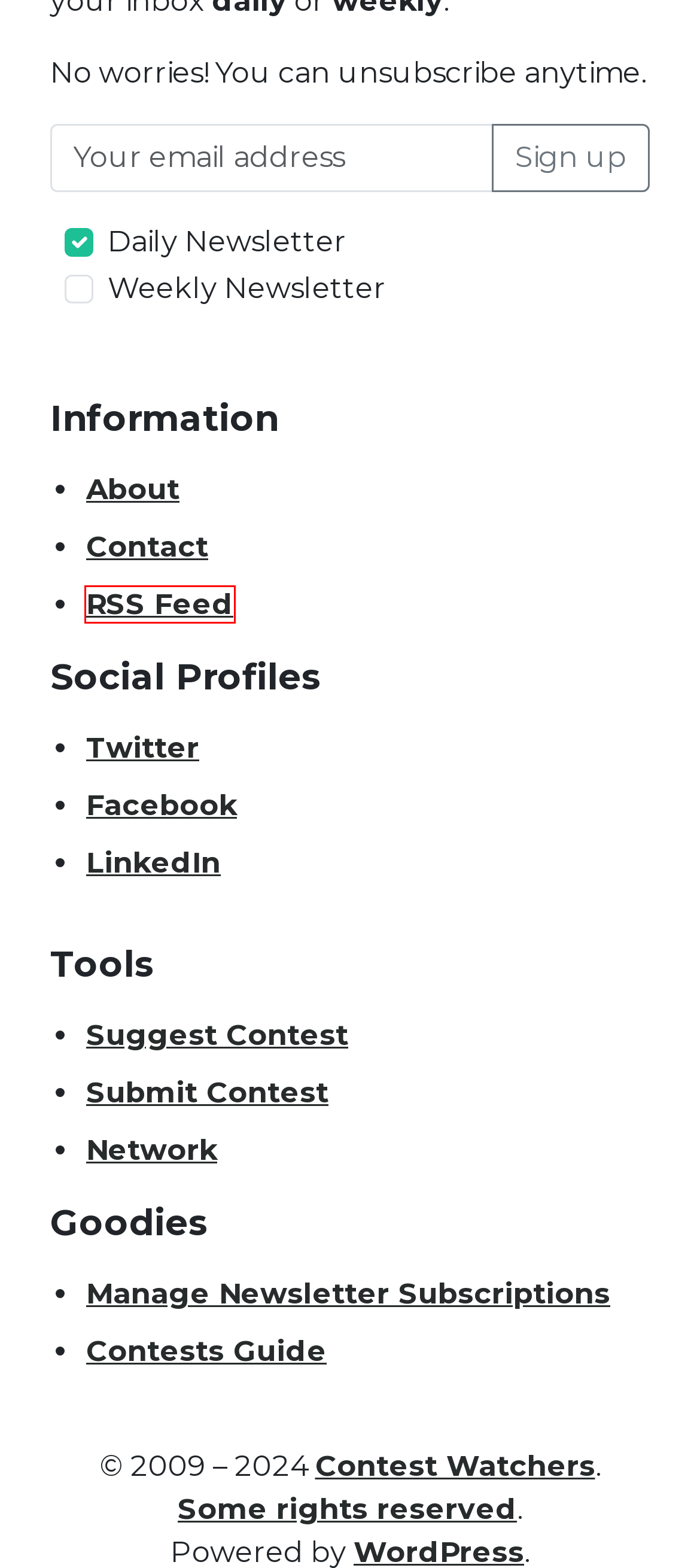Inspect the provided webpage screenshot, concentrating on the element within the red bounding box. Select the description that best represents the new webpage after you click the highlighted element. Here are the candidates:
A. Contest Watchers
B. Contest Watchers - International Creative Challenges and Competitions
C. Contests Watchers Network - Contest Watchers
D. Submit Contest - Contest Watchers
E. Update your preferences
F. Architecture Contests - Contest Watchers
G. Articles by Contest Watchers on Contest Watchers
H. Contests from 1 August 2018 - Contest Watchers

A